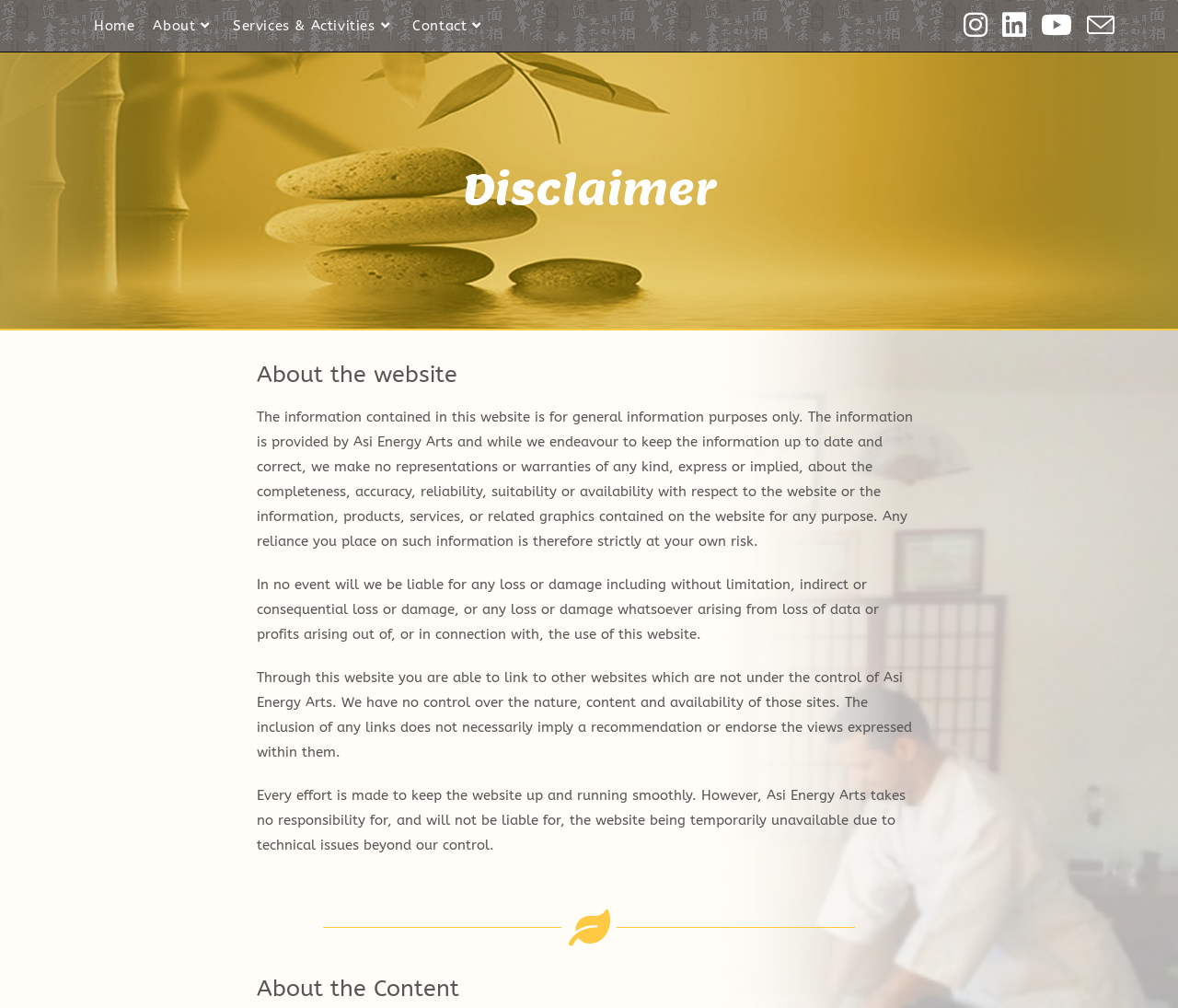Answer the question below with a single word or a brief phrase: 
What is the relationship between Asi Energy Arts and linked websites?

No control or endorsement